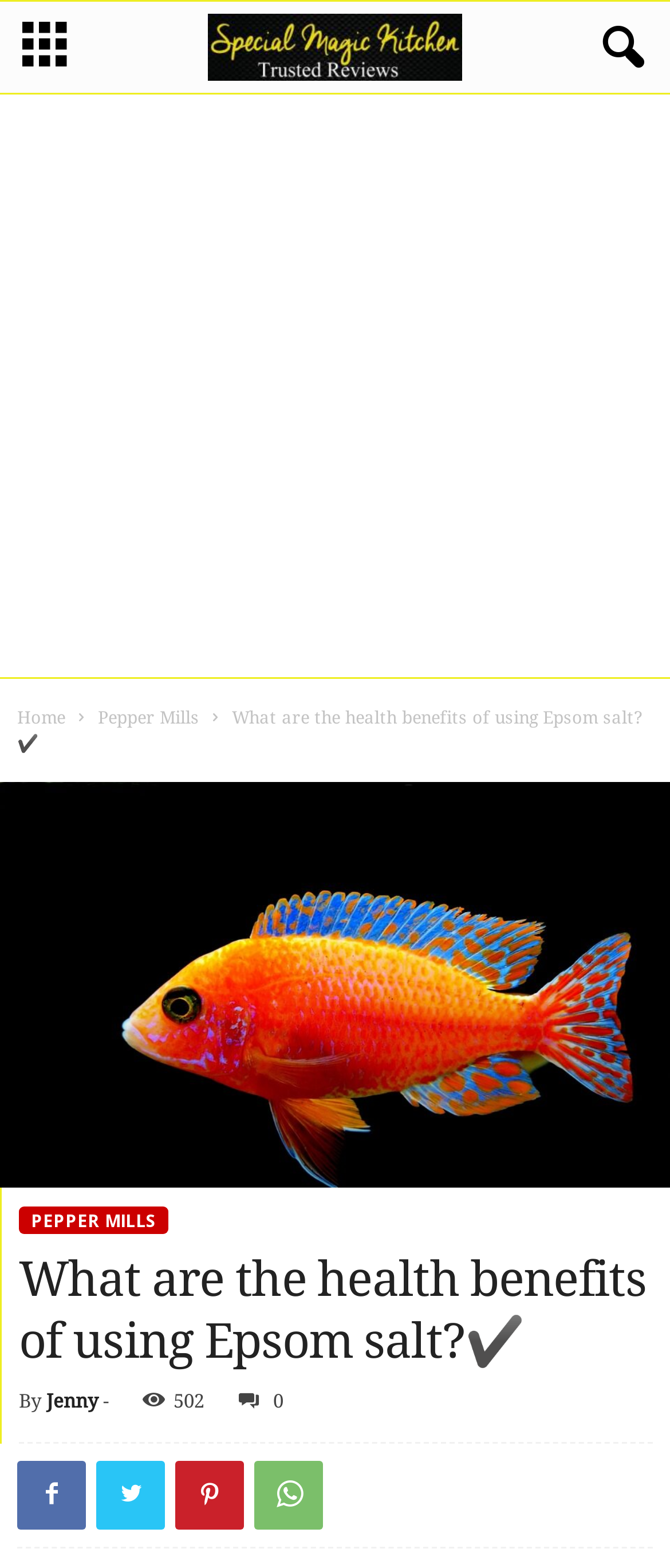Locate the bounding box coordinates for the element described below: "aria-label="mobile-toggle"". The coordinates must be four float values between 0 and 1, formatted as [left, top, right, bottom].

[0.0, 0.001, 0.136, 0.059]